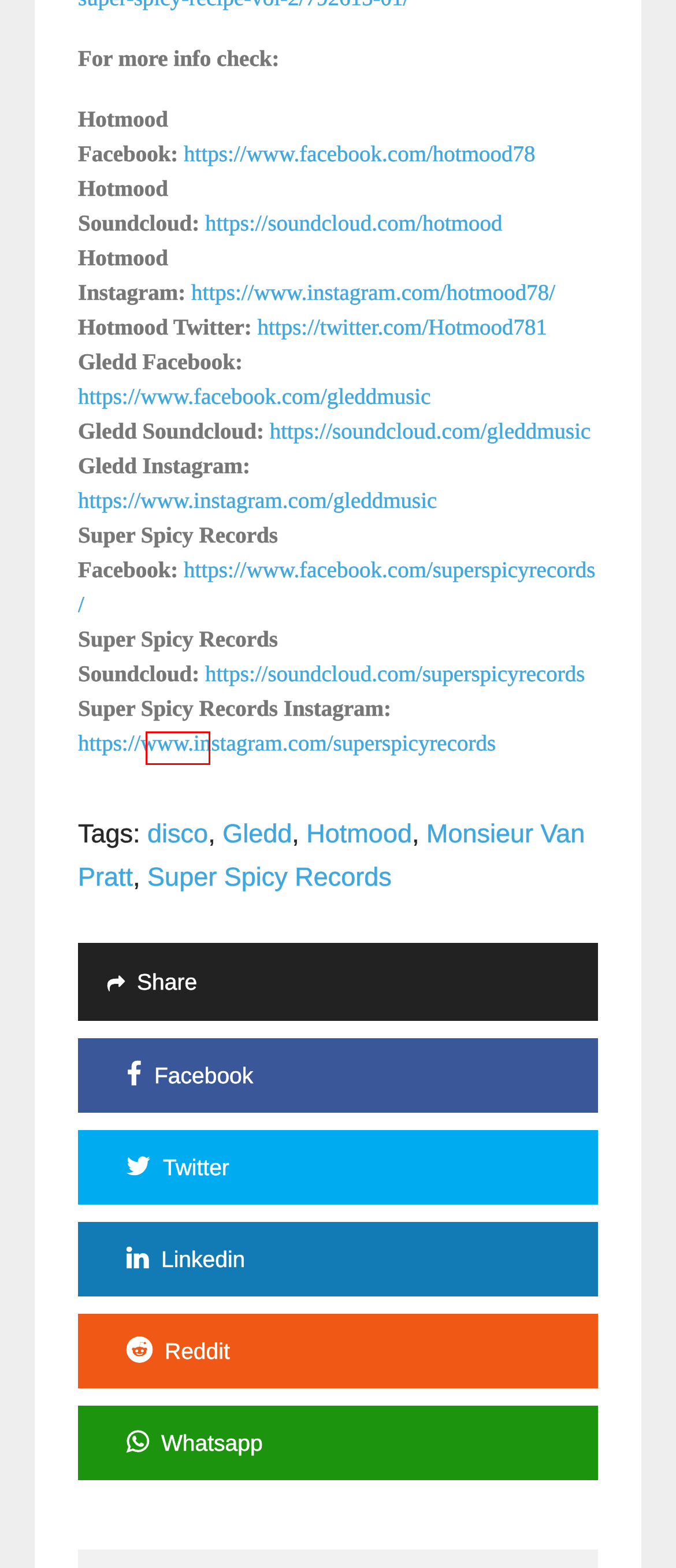Examine the screenshot of a webpage with a red bounding box around a UI element. Your task is to identify the webpage description that best corresponds to the new webpage after clicking the specified element. The given options are:
A. LV Premier - Joint4Nine - Without U [GLBDOM] - Le Visiteur Online
B. Le Visiteur - newest tracks / Hype Machine
C. Super Spicy Records Archives - Le Visiteur Online
D. disco Archives - Le Visiteur Online
E. MUSIC REVIEWS Archives - Le Visiteur Online
F. Hotmood Archives - Le Visiteur Online
G. Gledd Archives - Le Visiteur Online
H. Monsieur Van Pratt Archives - Le Visiteur Online

D